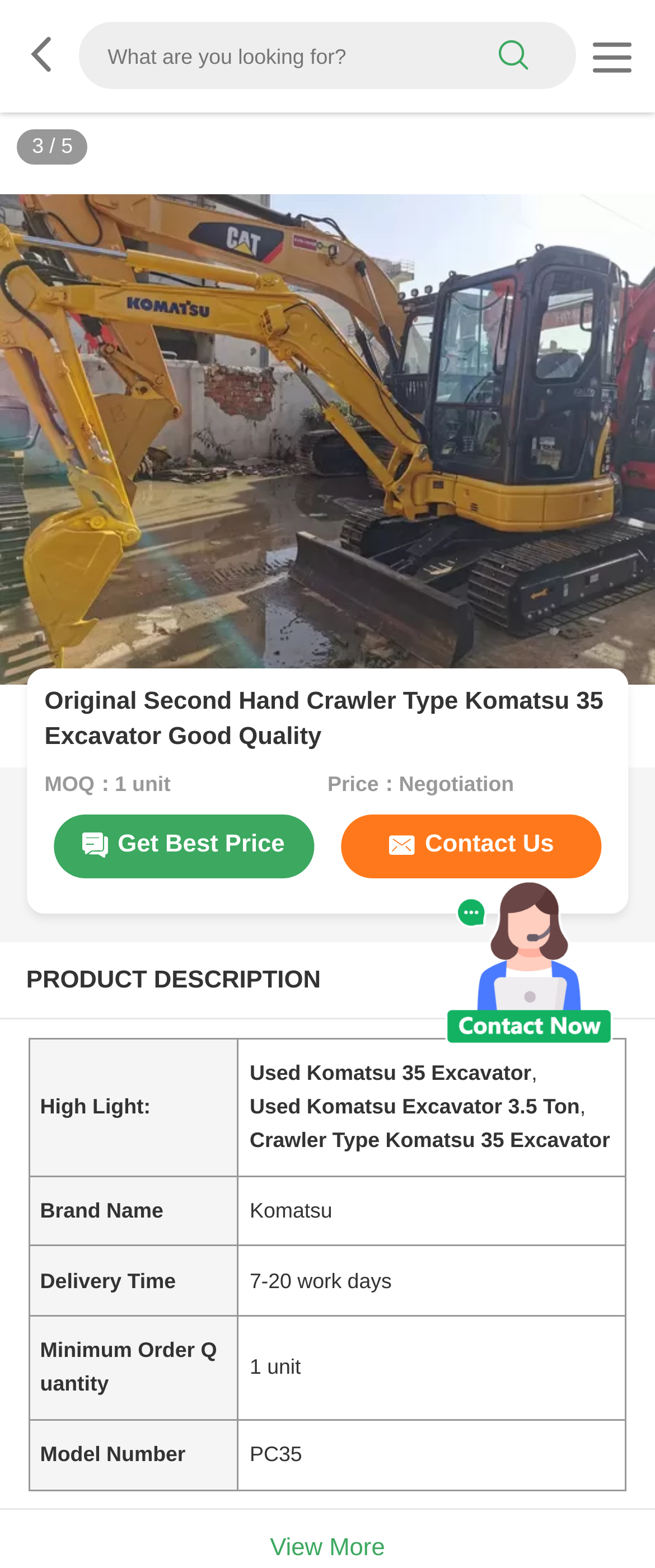Provide a one-word or brief phrase answer to the question:
What is the price of the excavator?

Negotiation